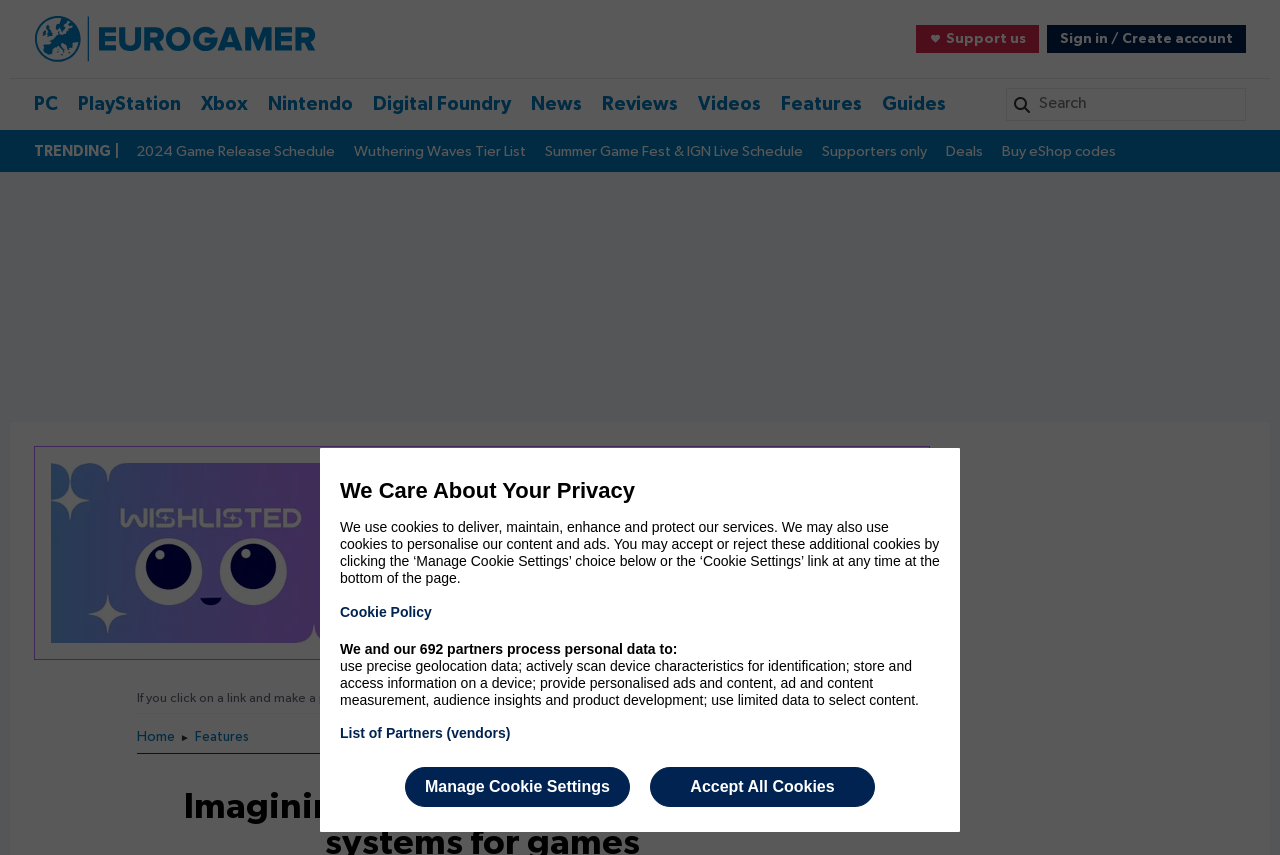Identify the bounding box coordinates of the section to be clicked to complete the task described by the following instruction: "Search for a game". The coordinates should be four float numbers between 0 and 1, formatted as [left, top, right, bottom].

[0.786, 0.103, 0.973, 0.142]